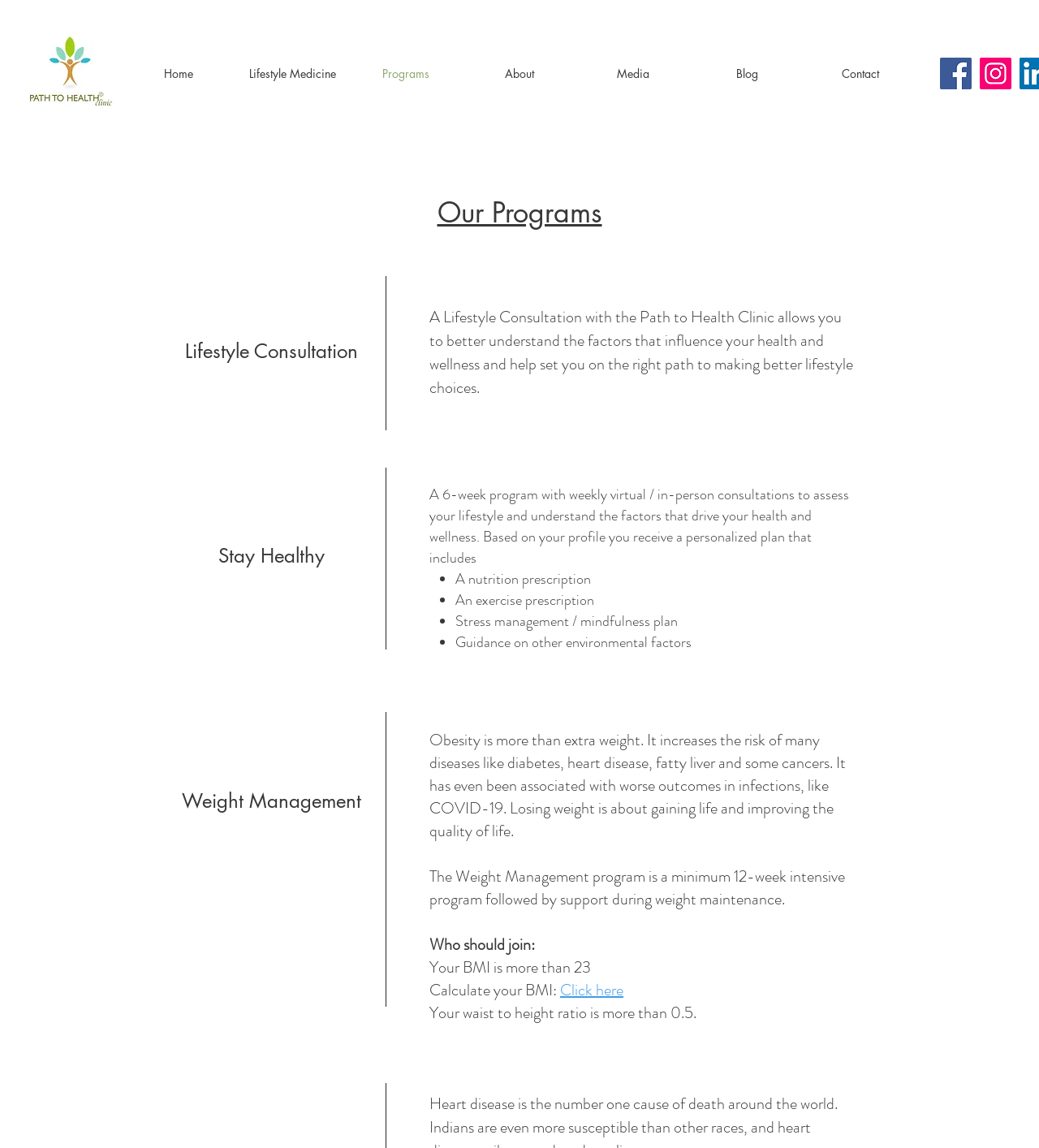Generate a thorough description of the webpage.

The webpage is about the Path to Health Clinic, a Lifestyle Medicine doctor in Delhi. At the top left corner, there is a logo of the clinic. Next to it, there is a navigation menu with links to different sections of the website, including Home, Lifestyle Medicine, Programs, About, Media, Blog, and Contact. 

On the top right corner, there are social media links to Facebook and Instagram. 

Below the navigation menu, there are three main sections: Our Programs, Lifestyle Consultation, and Weight Management. 

The Our Programs section has a heading and is located at the top center of the page. 

The Lifestyle Consultation section is located below the Our Programs section and has a heading. It describes the benefits of a Lifestyle Consultation, which allows individuals to understand the factors that influence their health and wellness and make better lifestyle choices. 

Below the description, there is a 6-week program outline, which includes weekly virtual or in-person consultations, a personalized plan, and guidance on nutrition, exercise, stress management, and environmental factors. 

The Weight Management section is located at the bottom center of the page and has a heading. It describes the risks associated with obesity and the benefits of the Weight Management program, which is a 12-week intensive program followed by support during weight maintenance. The program is recommended for individuals with a BMI of more than 23 or a waist-to-height ratio of more than 0.5, among other criteria.